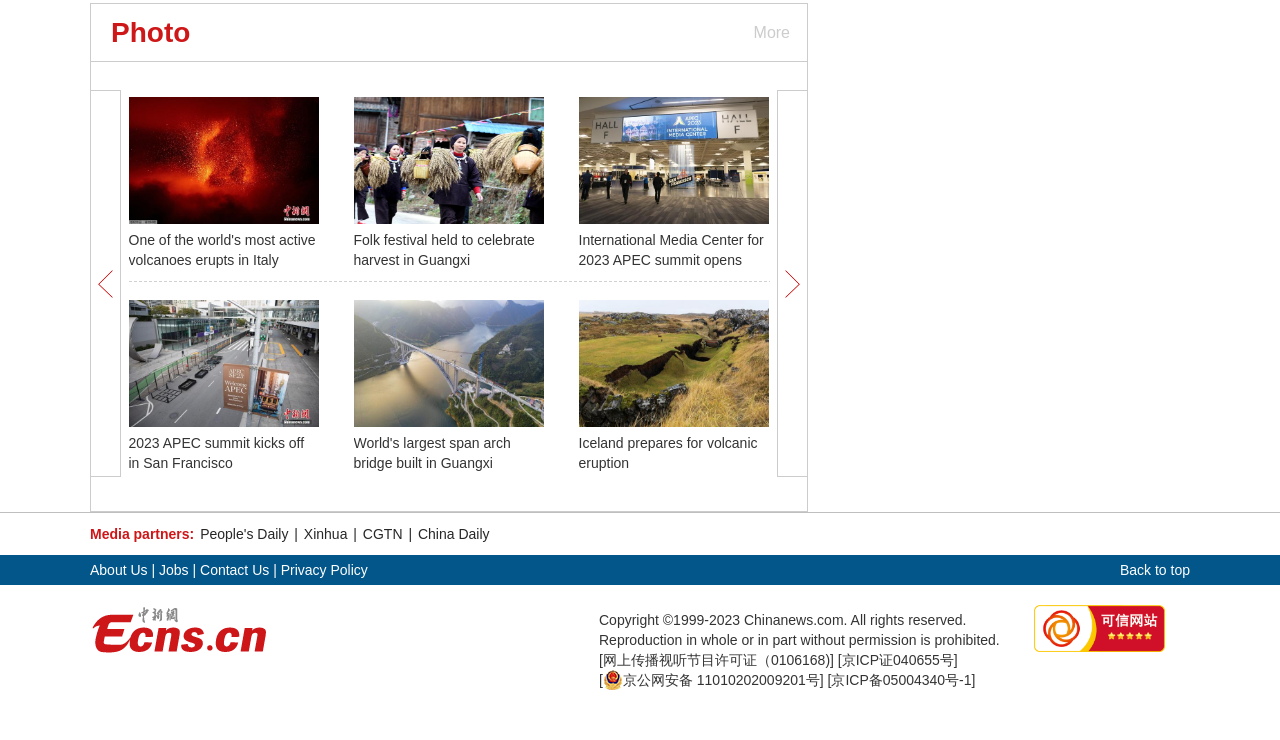What is the copyright year range of Chinanews.com?
Please look at the screenshot and answer using one word or phrase.

1999-2023